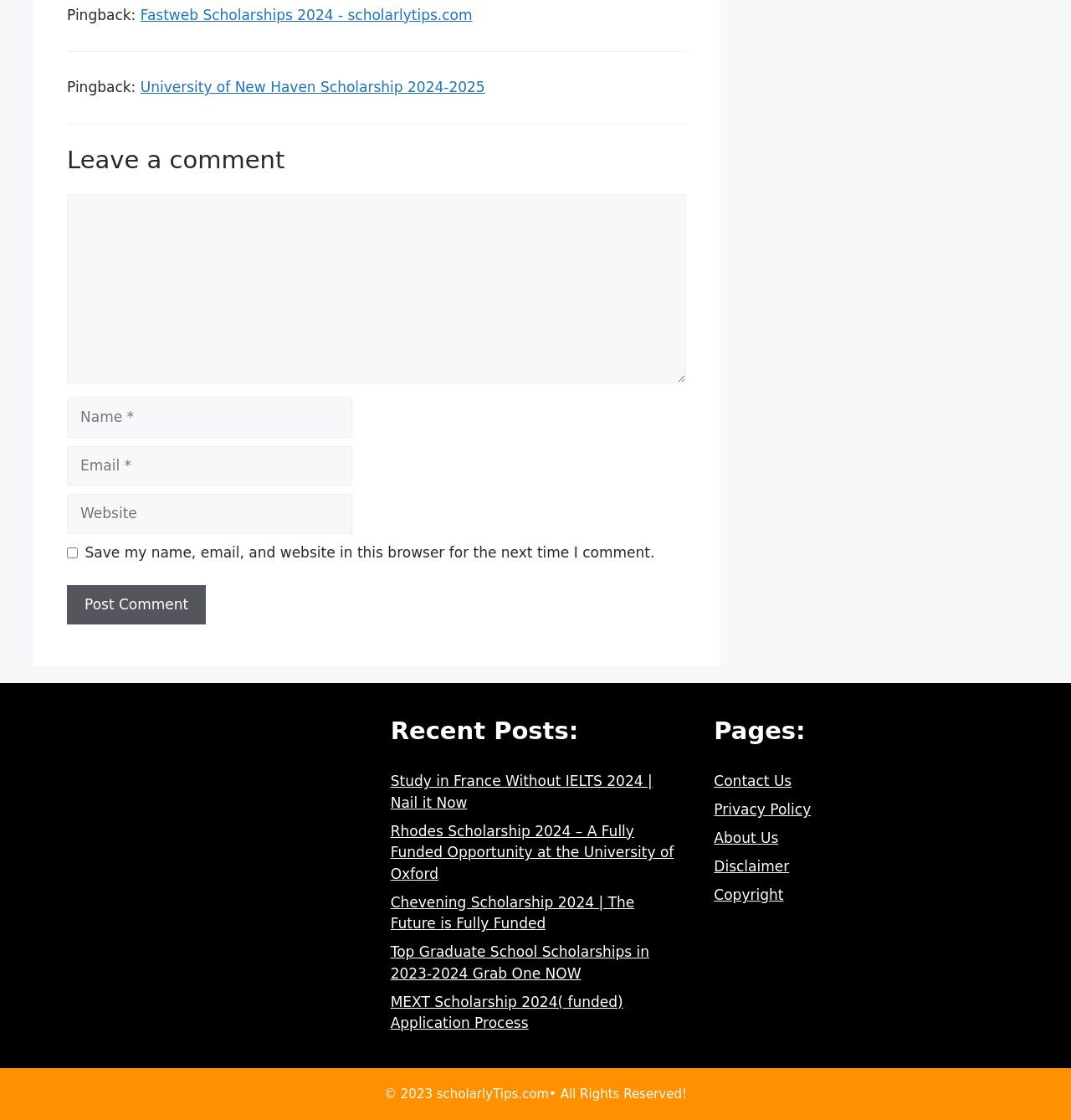Answer briefly with one word or phrase:
What type of posts are listed on this webpage?

Scholarship posts